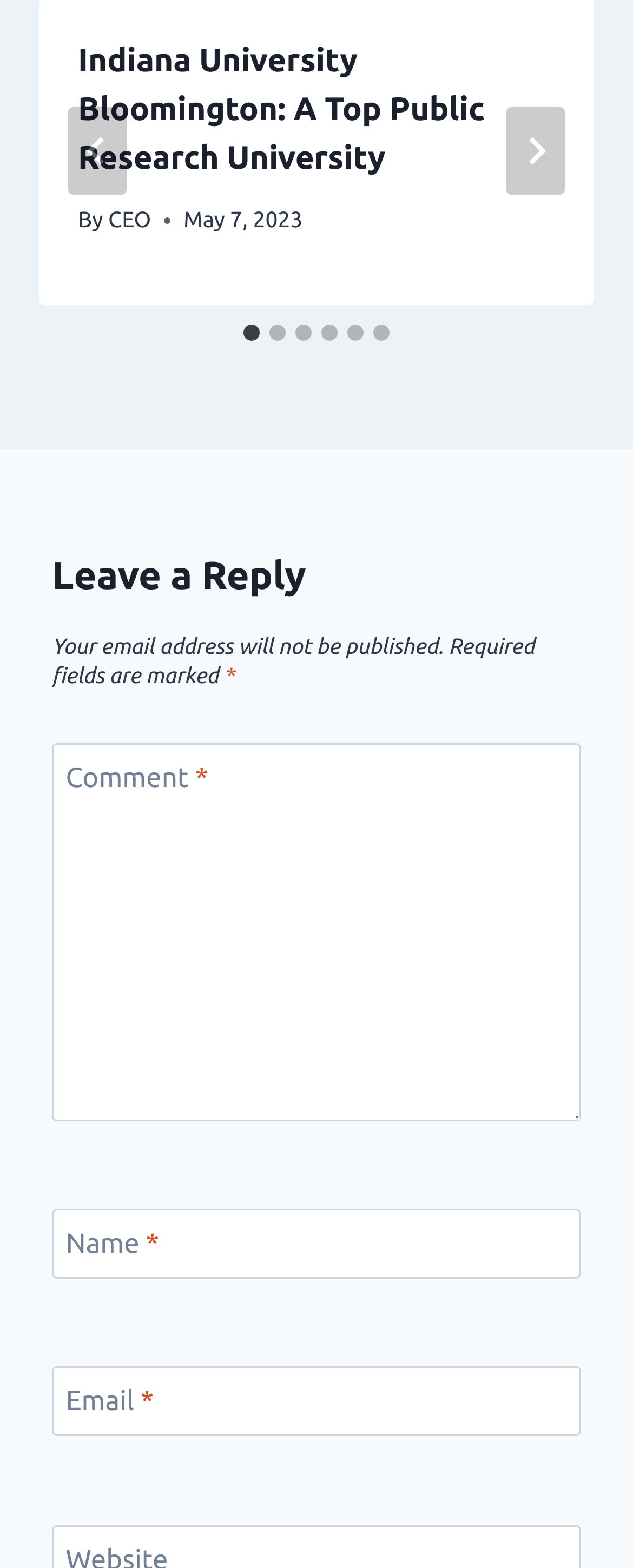Specify the bounding box coordinates of the region I need to click to perform the following instruction: "Click the 'Next' button". The coordinates must be four float numbers in the range of 0 to 1, i.e., [left, top, right, bottom].

[0.8, 0.068, 0.892, 0.124]